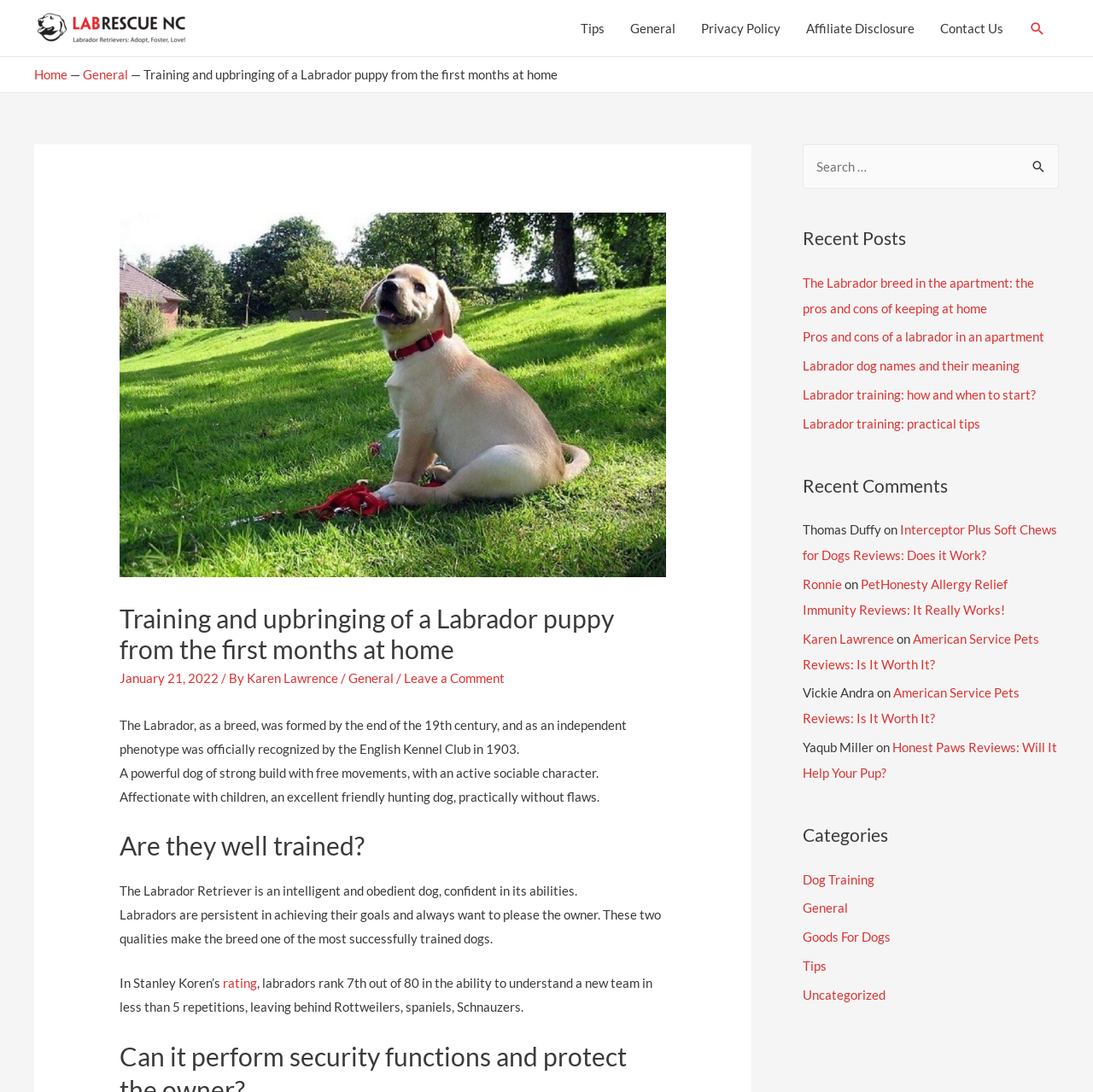What is the topic of the recent post 'The Labrador breed in the apartment: the pros and cons of keeping at home'?
Answer the question with a detailed explanation, including all necessary information.

The recent post 'The Labrador breed in the apartment: the pros and cons of keeping at home' is listed under the 'Recent Posts' section, and its title suggests that the topic is about the pros and cons of keeping a Labrador breed dog in an apartment.